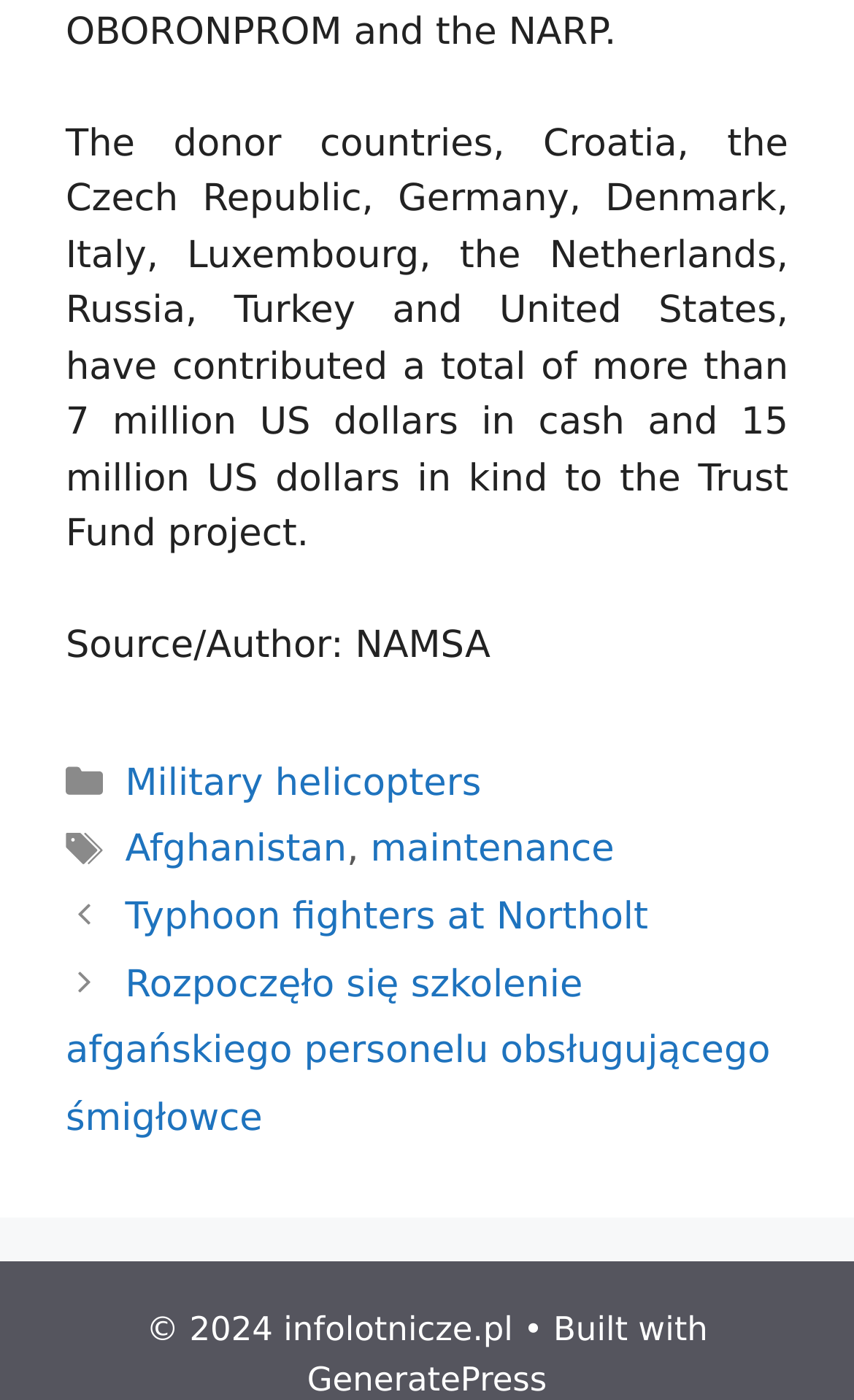Give a one-word or one-phrase response to the question:
How many tags are mentioned in the footer?

3